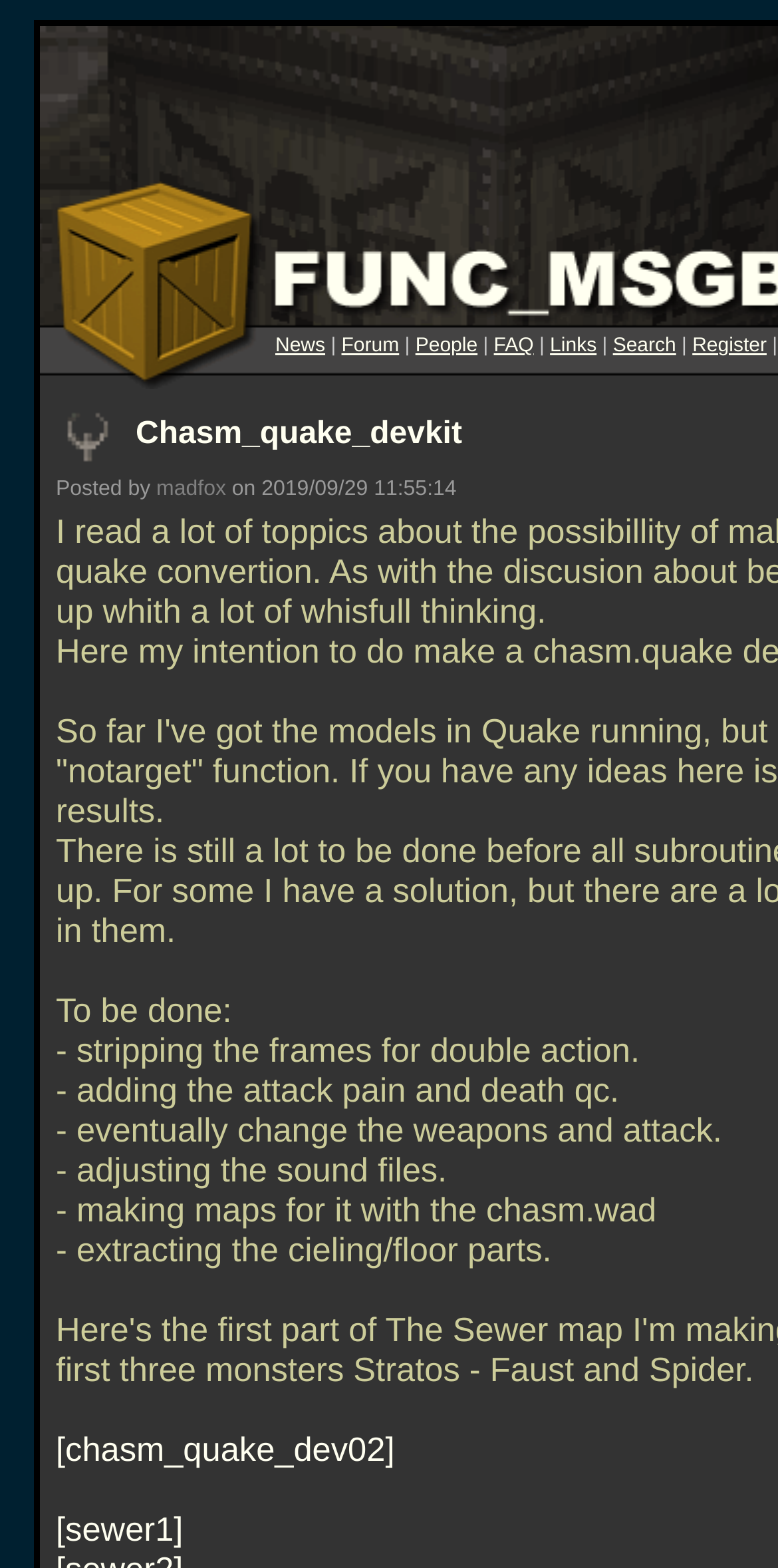What is the text of the first task in the to-do list?
Please provide a single word or phrase as your answer based on the image.

To be done: - stripping the frames for double action.